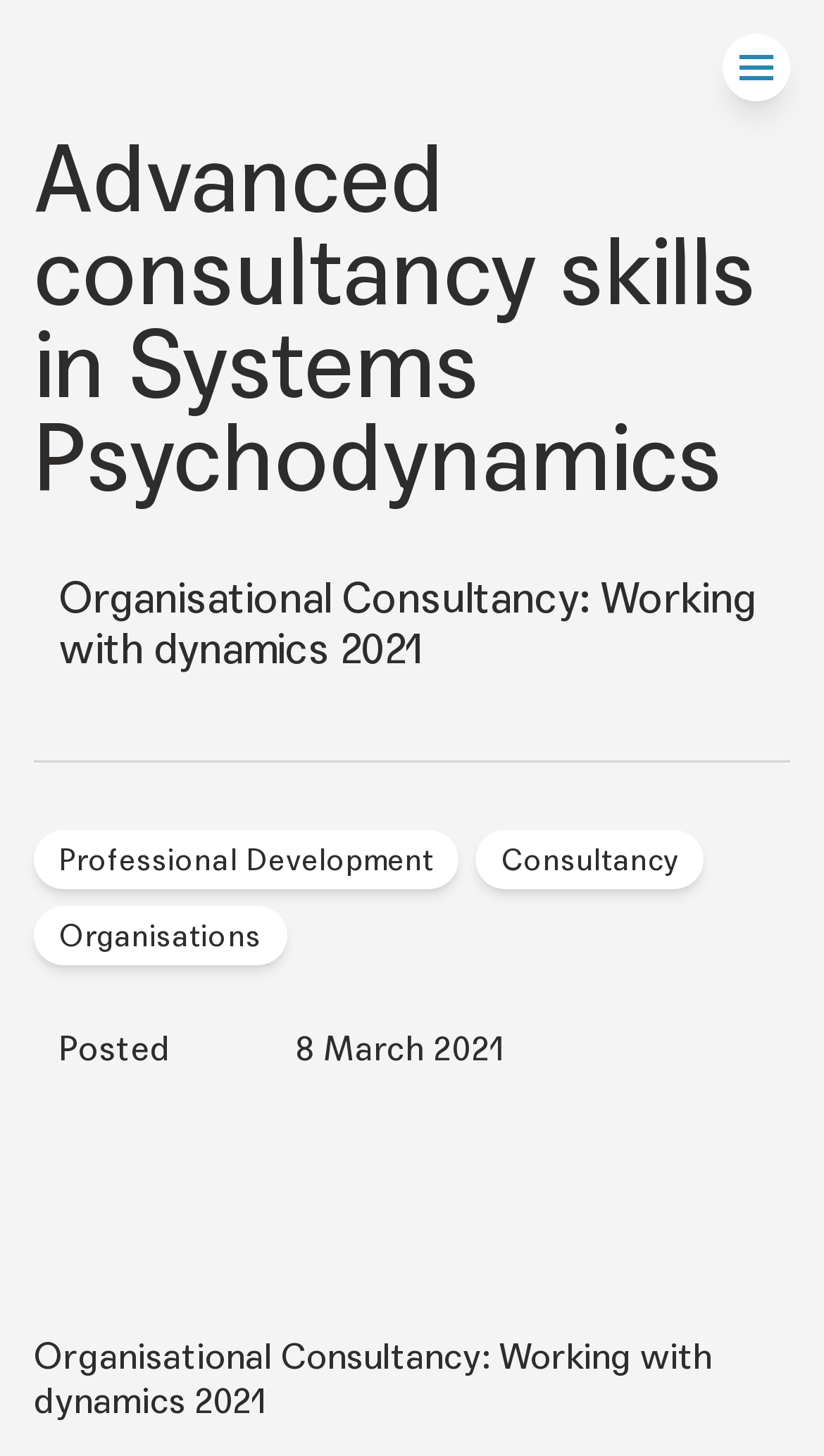What is the relationship between the two instances of 'Organisational Consultancy'?
Using the information from the image, give a concise answer in one word or a short phrase.

They are the same